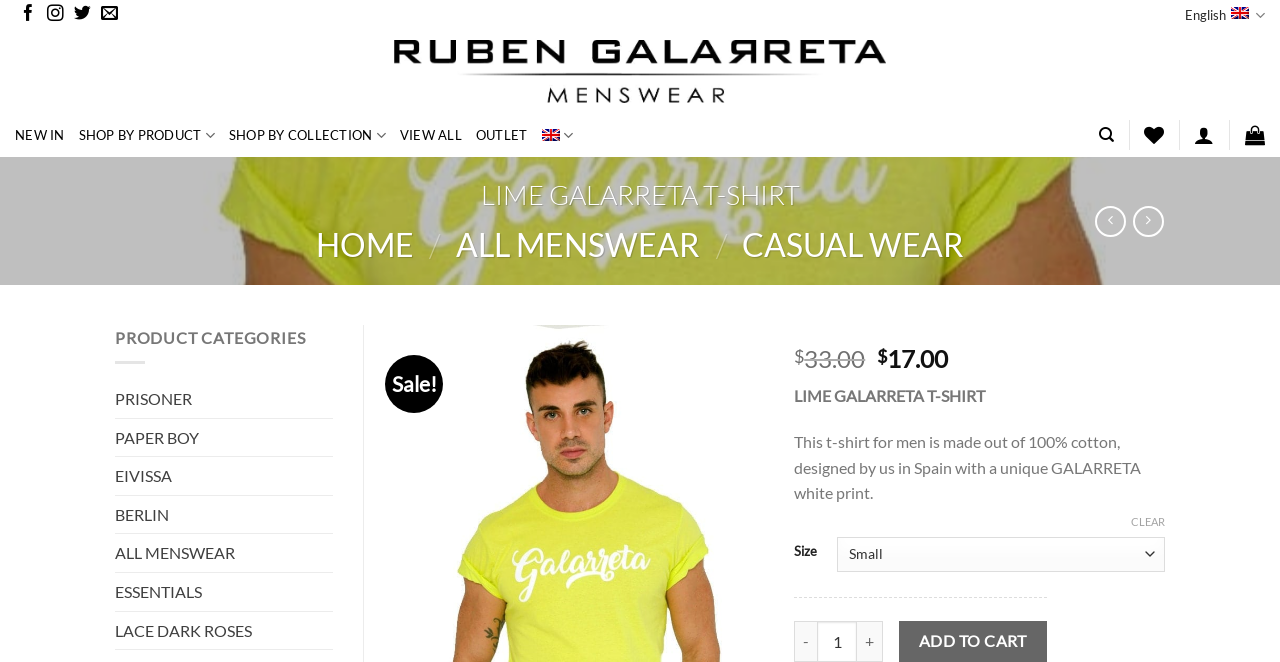Find the bounding box coordinates of the area to click in order to follow the instruction: "ADD TO CART".

[0.702, 0.939, 0.818, 0.999]